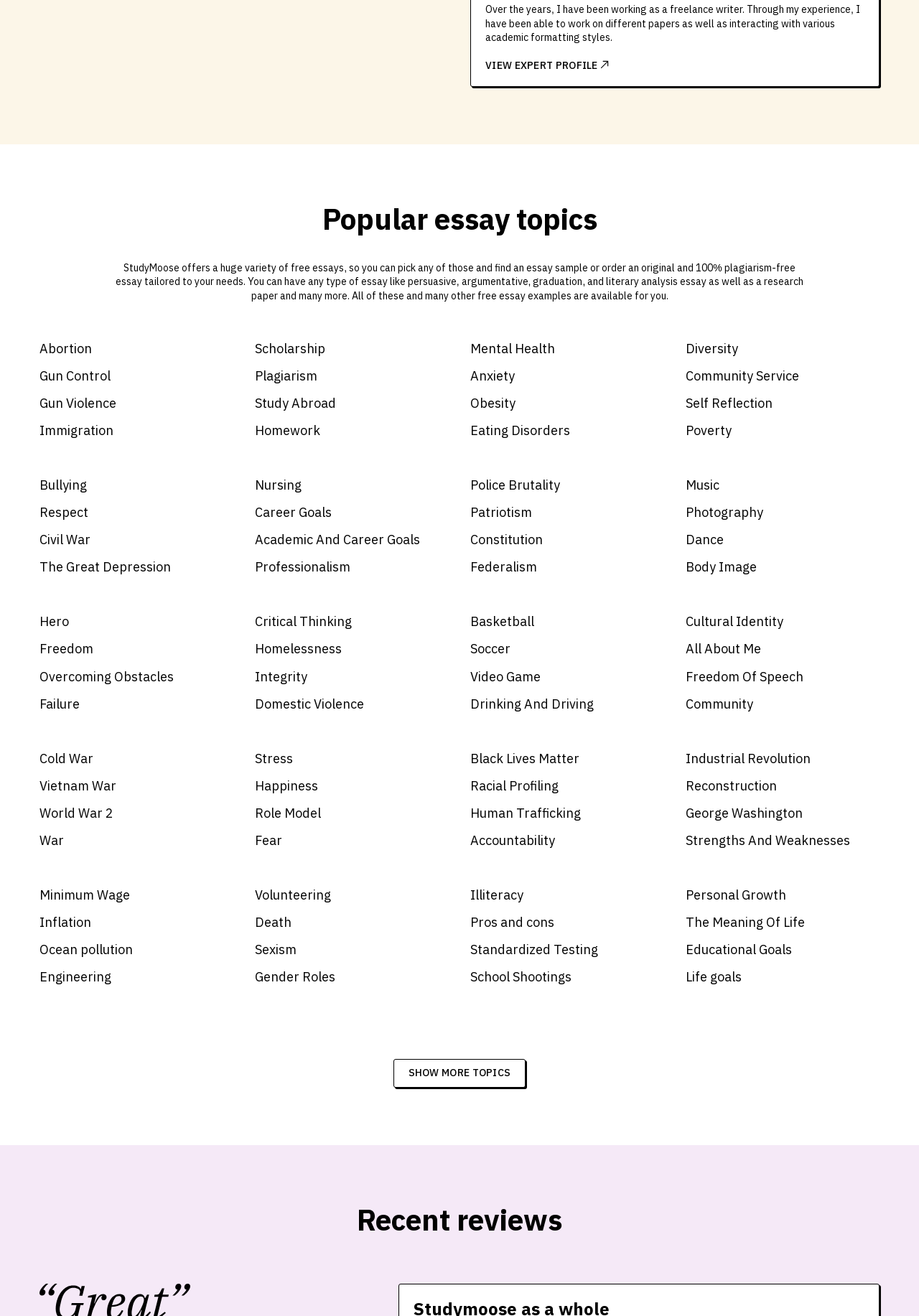Provide a brief response in the form of a single word or phrase:
What is the profession of the person described?

Freelance writer